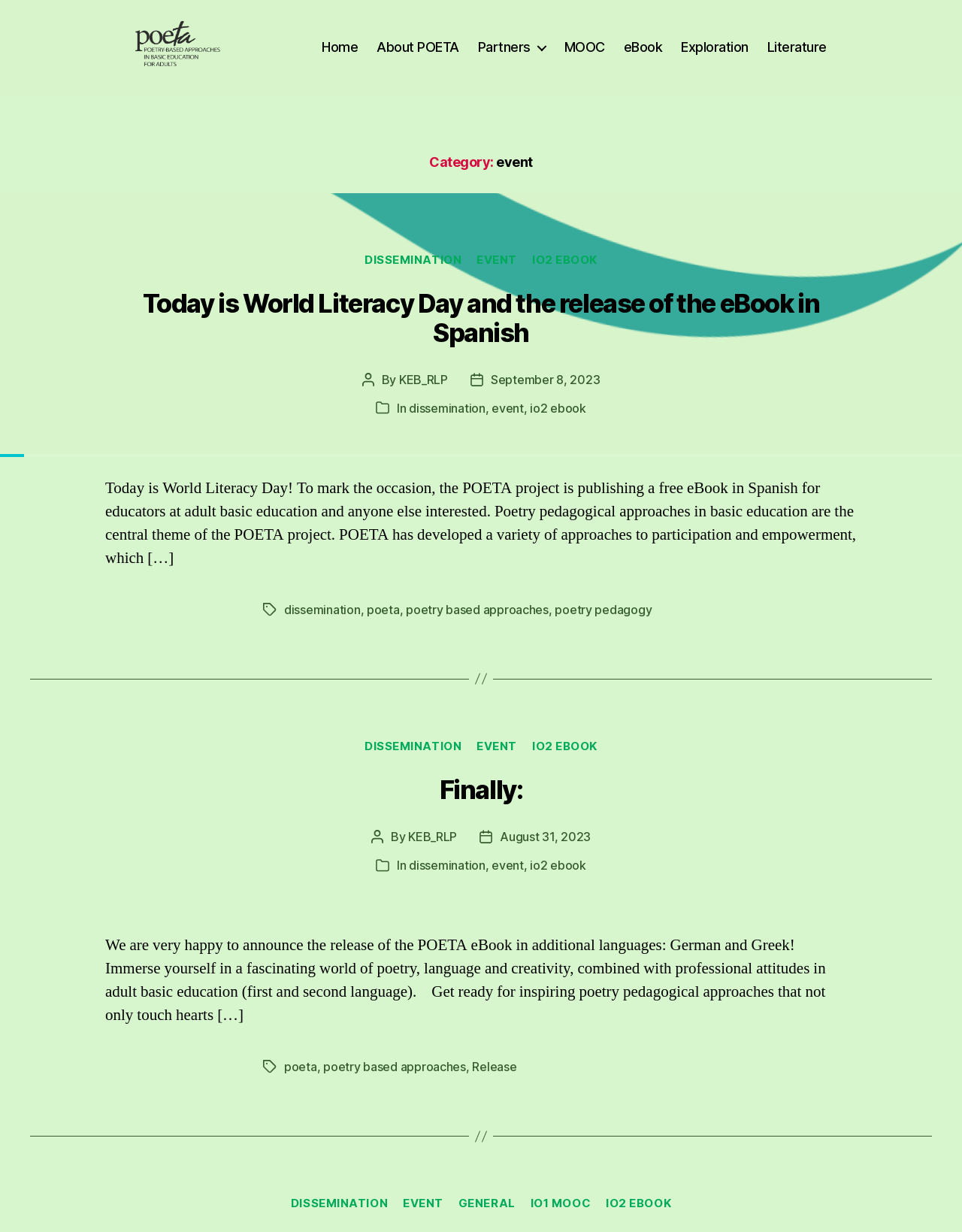Answer the question with a single word or phrase: 
Who is the author of the second article?

KEB_RLP